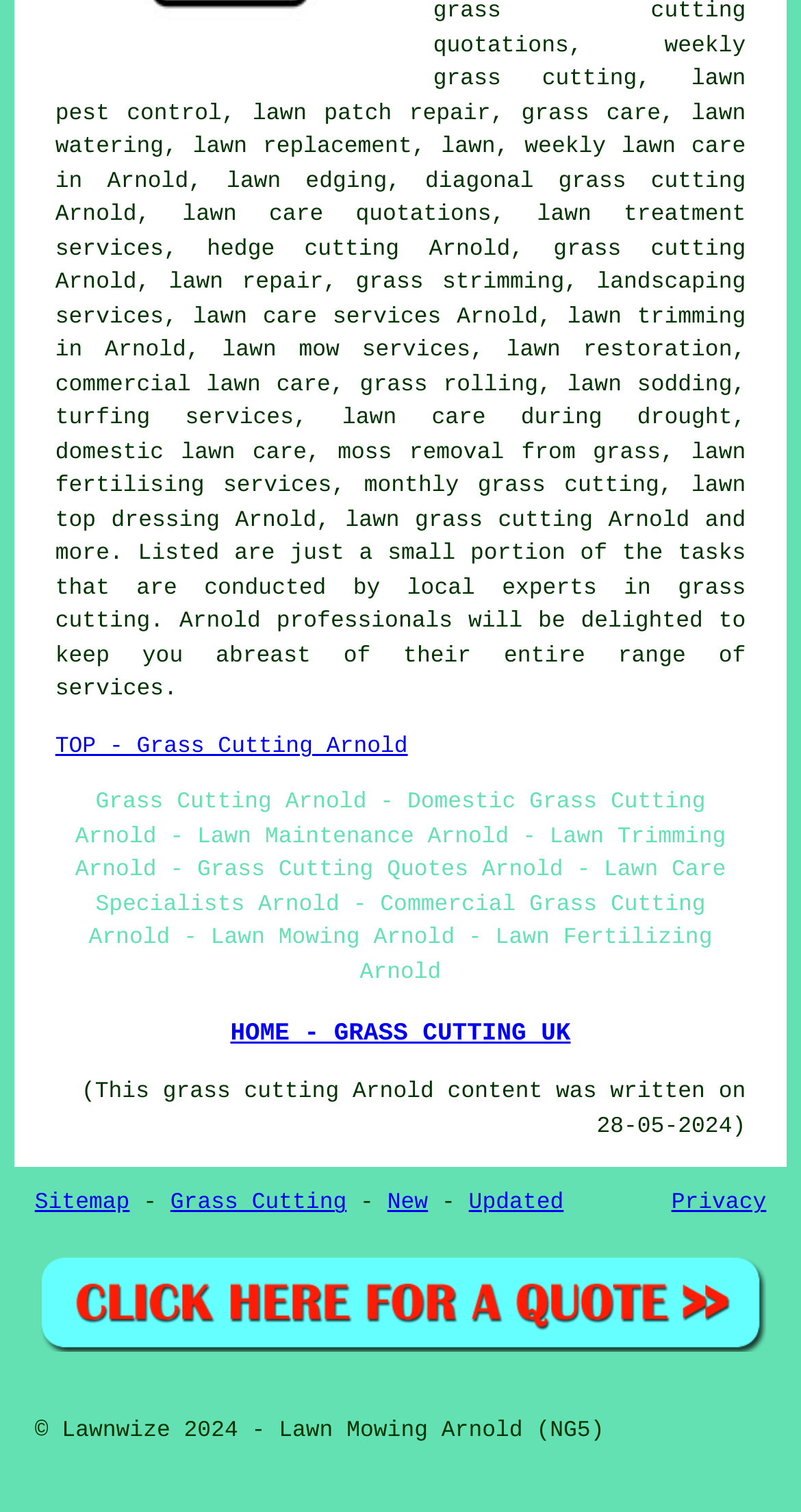Please identify the bounding box coordinates of the element that needs to be clicked to perform the following instruction: "Learn about options for architects insurance in Virginia".

None